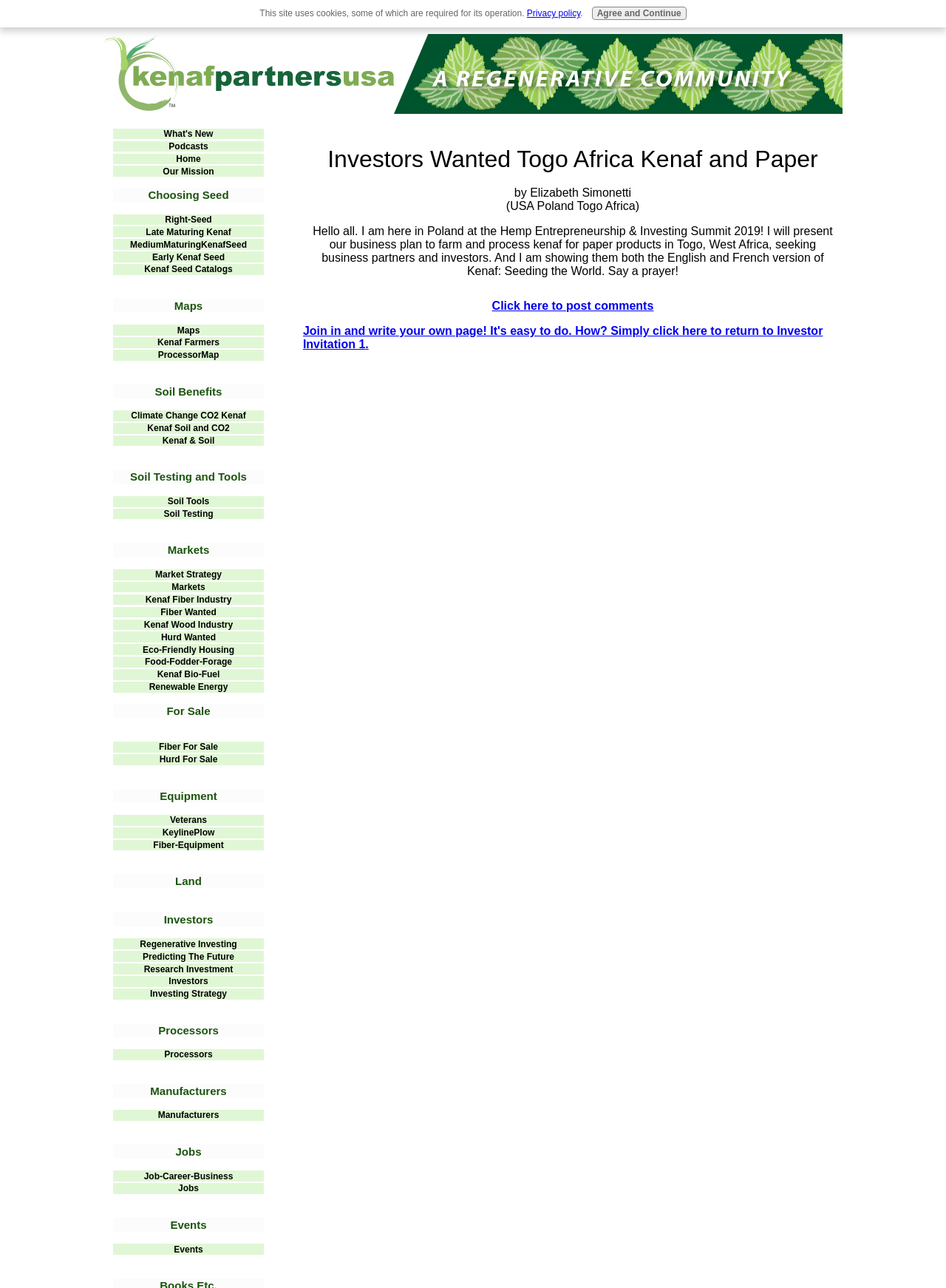What is the last link under the 'Jobs' heading?
From the screenshot, provide a brief answer in one word or phrase.

Jobs